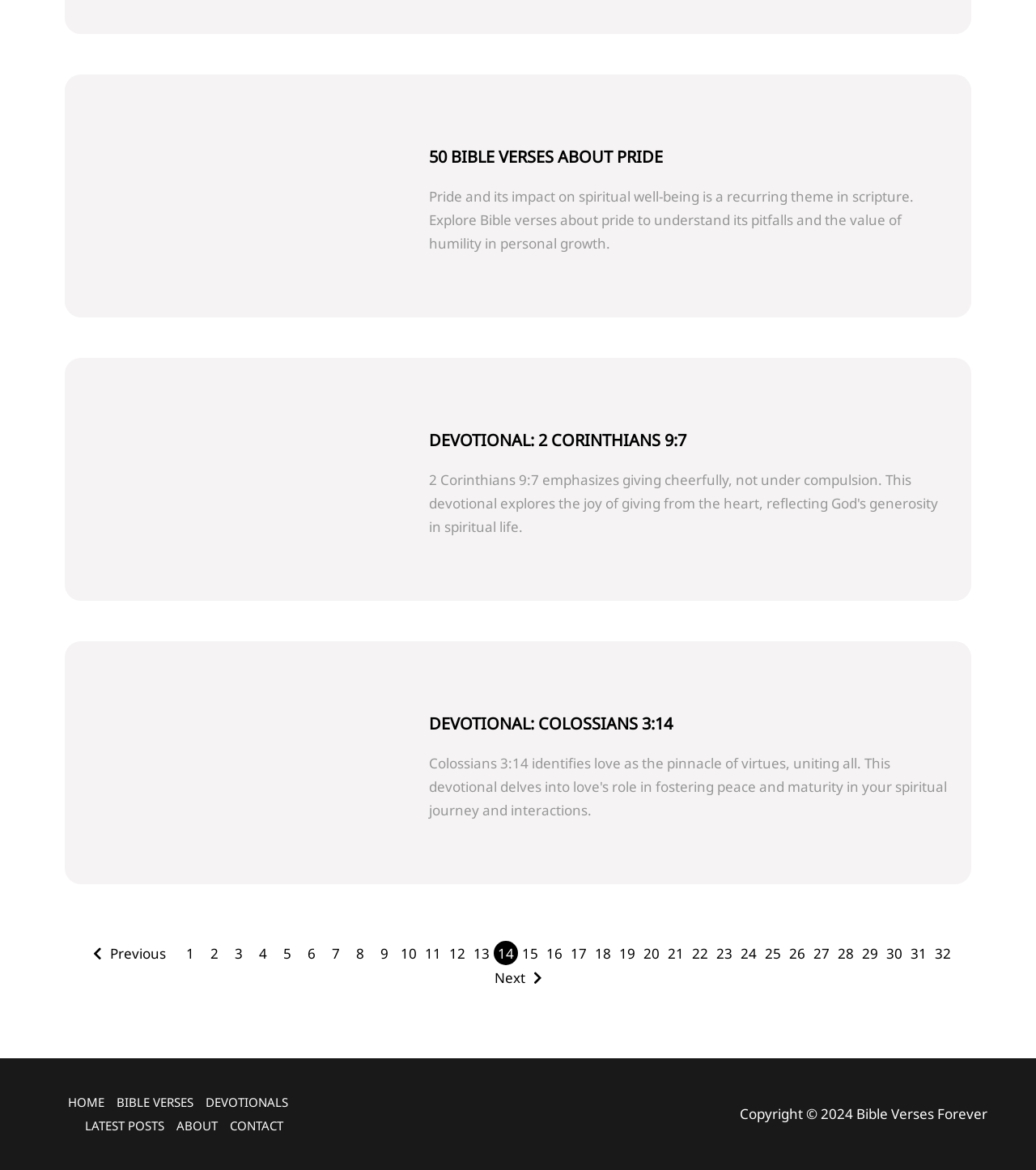Please locate the bounding box coordinates of the element that should be clicked to achieve the given instruction: "Read the latest posts".

[0.076, 0.952, 0.164, 0.972]